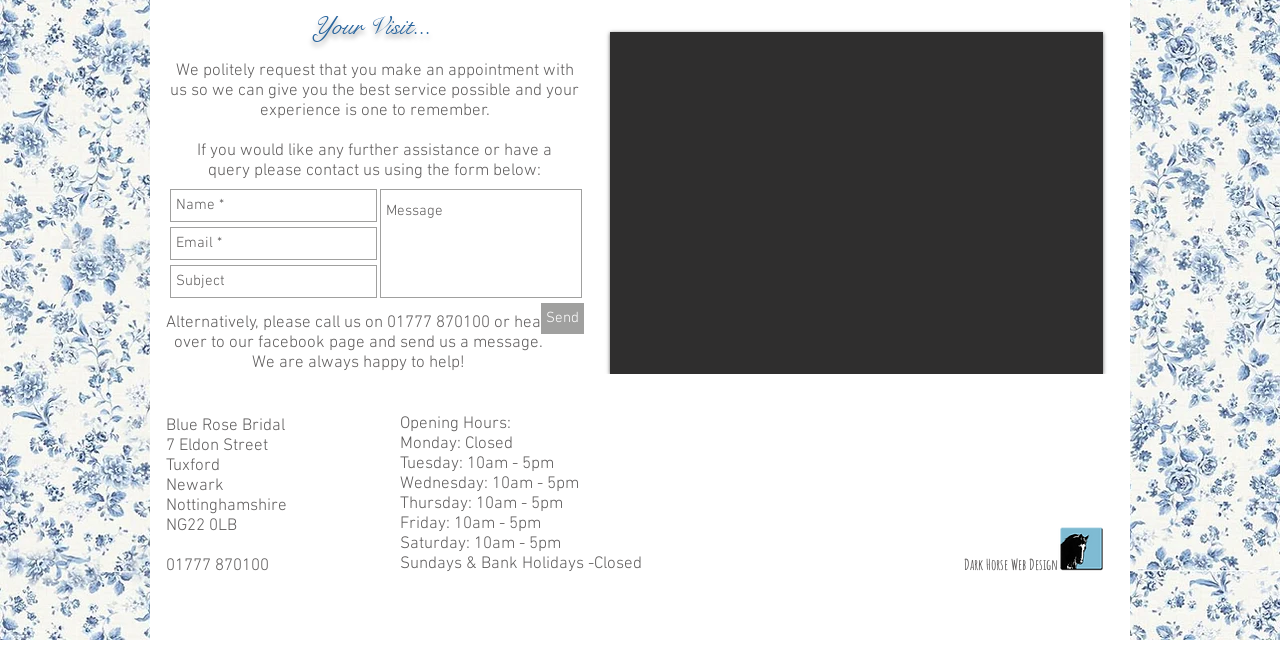Please provide the bounding box coordinate of the region that matches the element description: aria-label="Subject" name="subject" placeholder="Subject". Coordinates should be in the format (top-left x, top-left y, bottom-right x, bottom-right y) and all values should be between 0 and 1.

[0.133, 0.403, 0.295, 0.454]